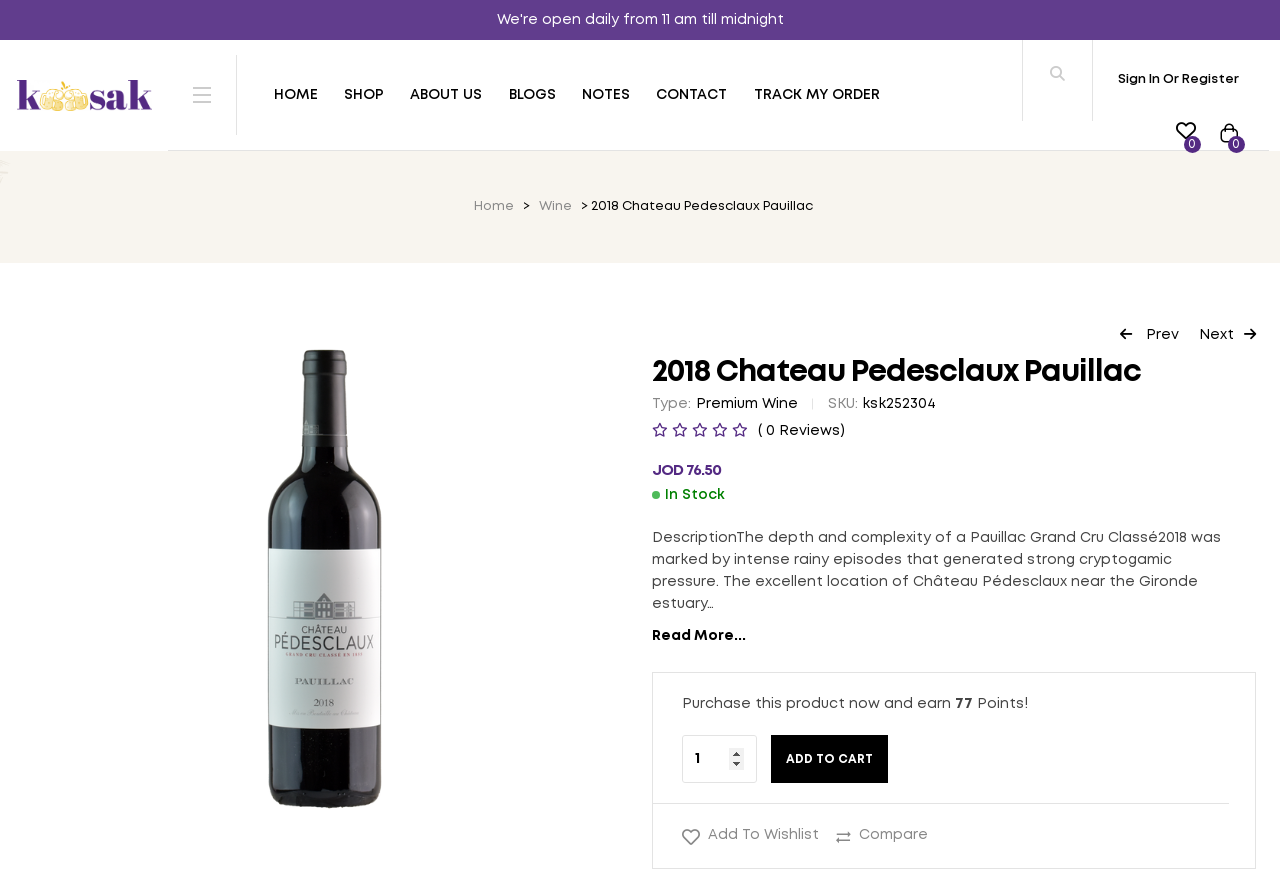Please identify the bounding box coordinates of the element that needs to be clicked to perform the following instruction: "Add to cart".

[0.602, 0.822, 0.694, 0.876]